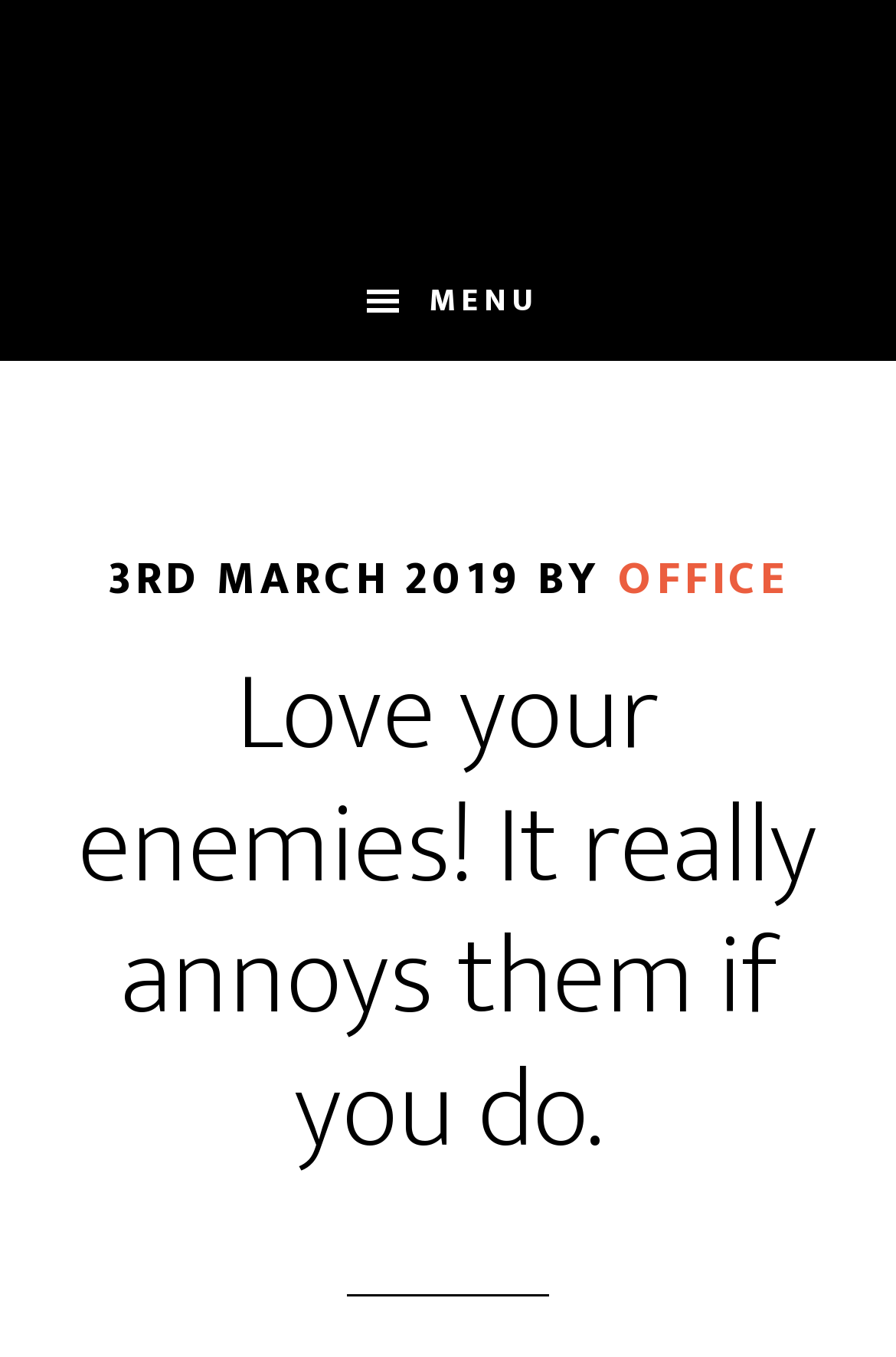Is there a menu button on the webpage?
Using the image as a reference, answer the question in detail.

I found the answer by looking at the button element with the text ' MENU' which is located at the top of the webpage and is not pressed or expanded.